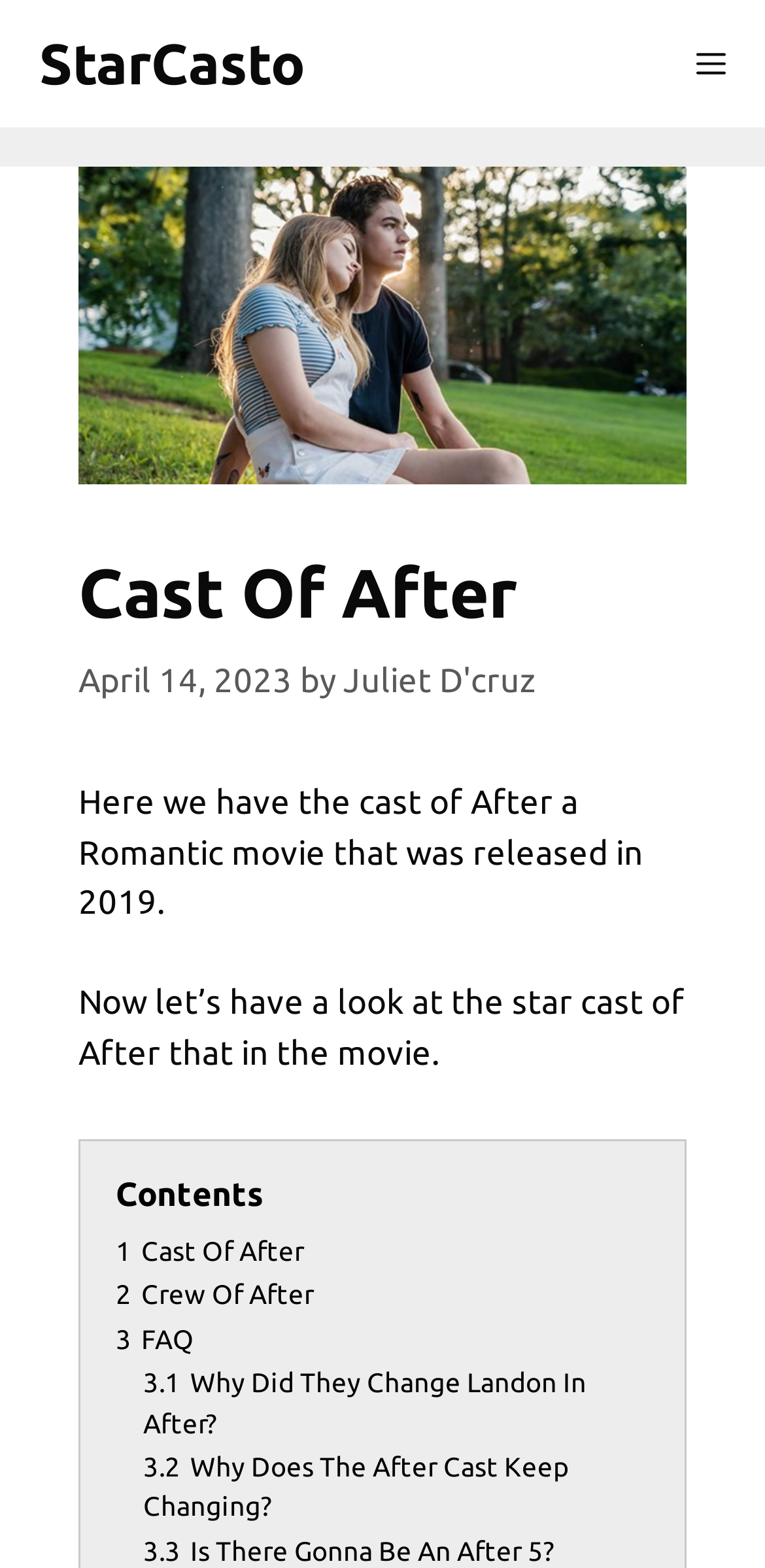Using the element description: "Archive", determine the bounding box coordinates for the specified UI element. The coordinates should be four float numbers between 0 and 1, [left, top, right, bottom].

None